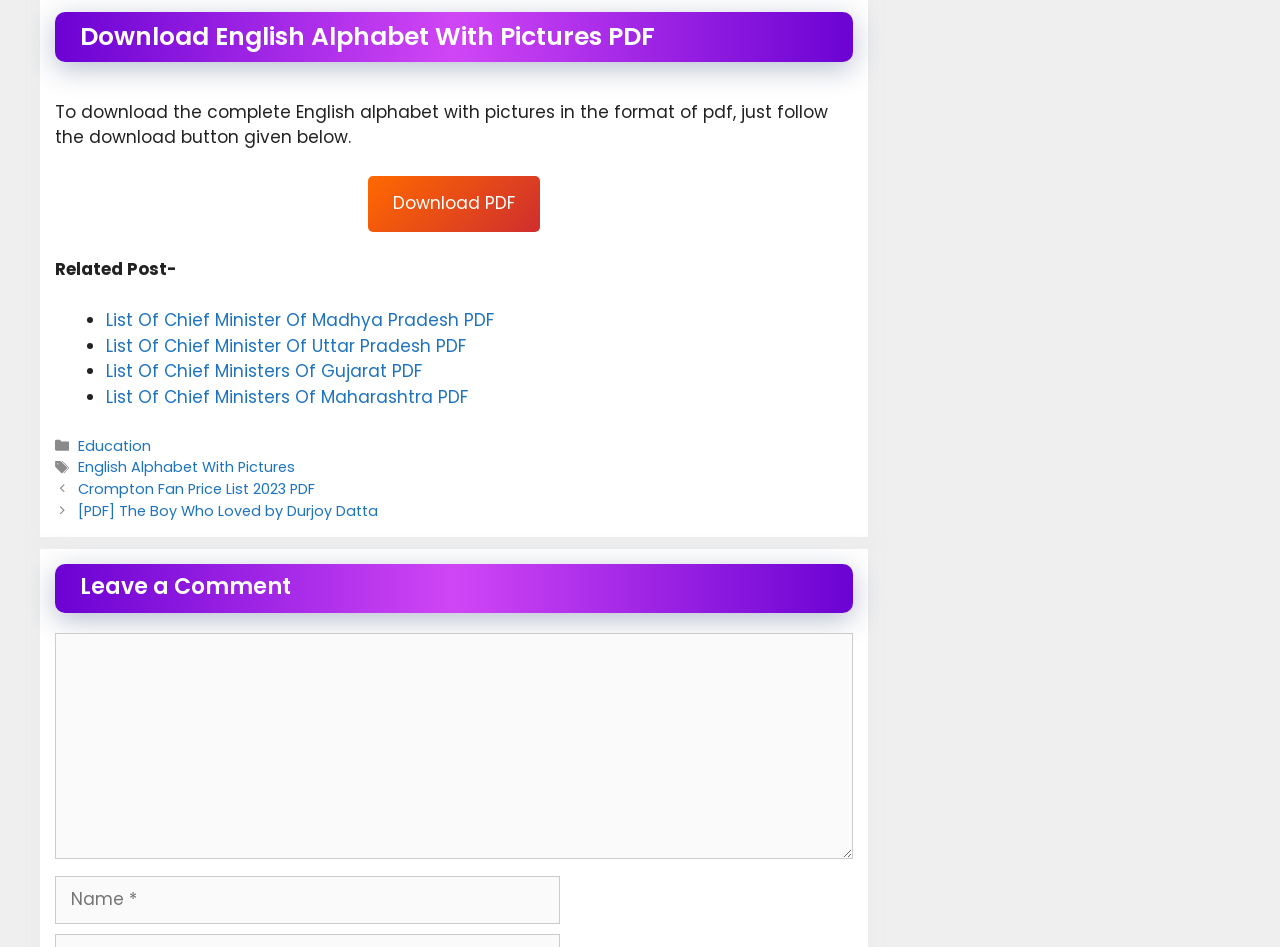Find the bounding box coordinates of the element's region that should be clicked in order to follow the given instruction: "Enter your name". The coordinates should consist of four float numbers between 0 and 1, i.e., [left, top, right, bottom].

[0.043, 0.925, 0.438, 0.976]